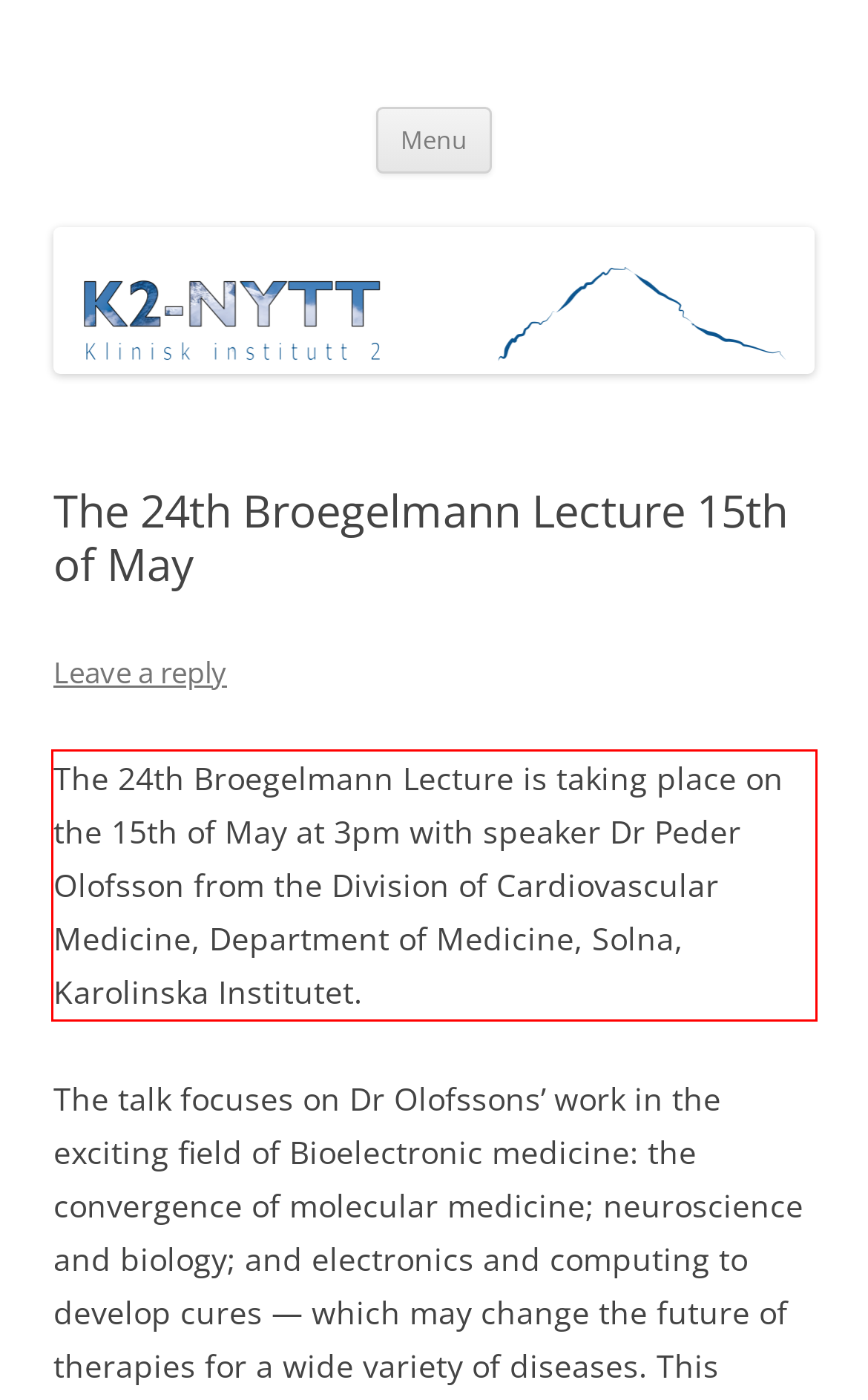Please use OCR to extract the text content from the red bounding box in the provided webpage screenshot.

The 24th Broegelmann Lecture is taking place on the 15th of May at 3pm with speaker Dr Peder Olofsson from the Division of Cardiovascular Medicine, Department of Medicine, Solna, Karolinska Institutet.